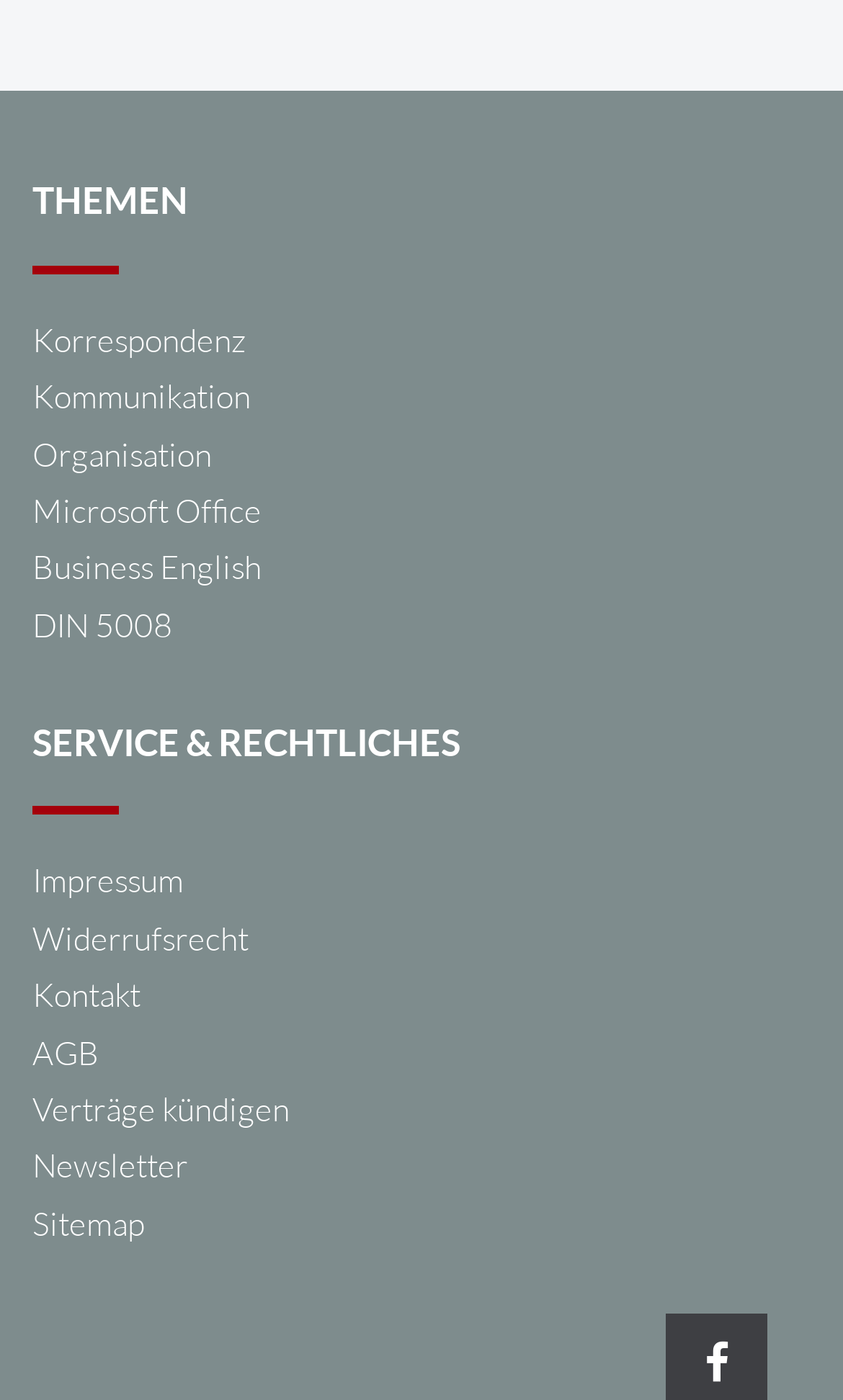Answer the question in a single word or phrase:
What are the main categories on this webpage?

THEMEN and SERVICE & RECHTLICHES